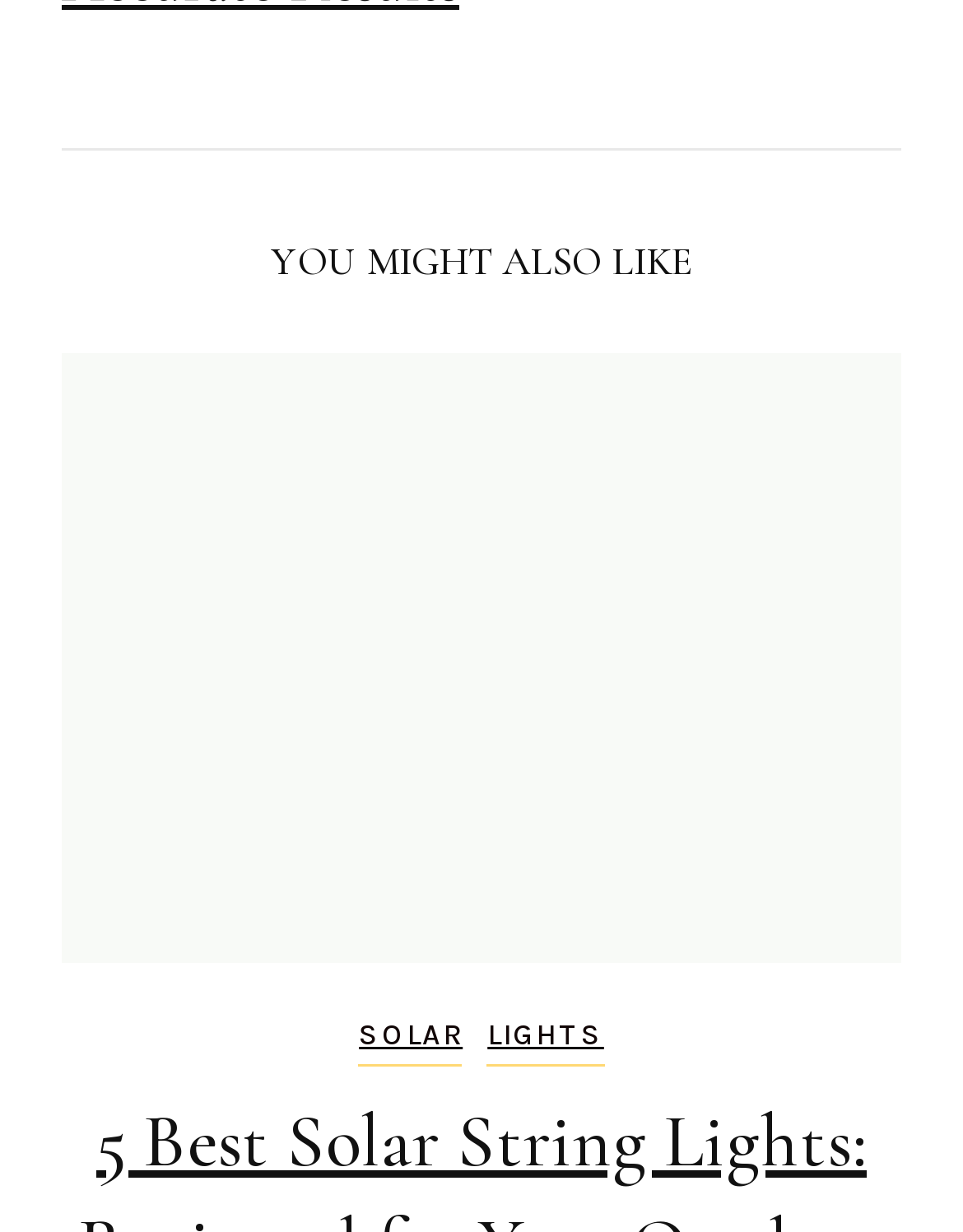Determine the bounding box coordinates (top-left x, top-left y, bottom-right x, bottom-right y) of the UI element described in the following text: Disclosure

[0.536, 0.567, 0.806, 0.598]